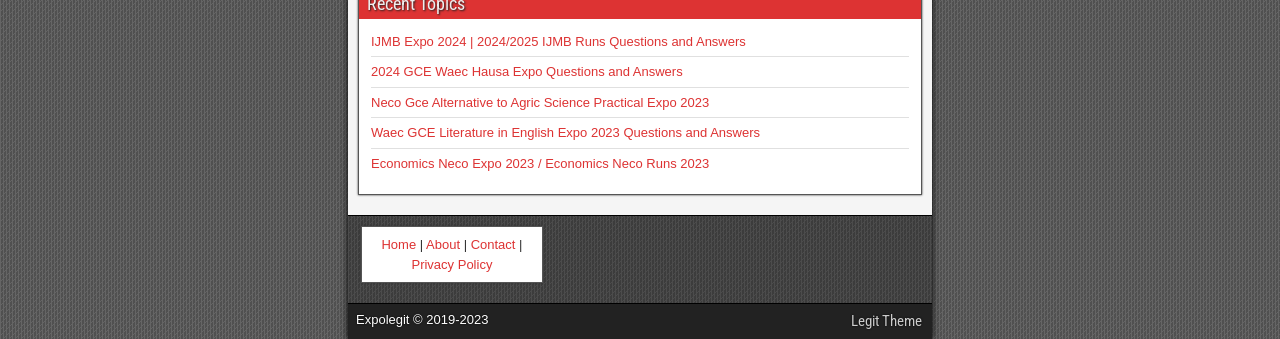What is the copyright period of the website?
Please interpret the details in the image and answer the question thoroughly.

The copyright period of the website is from 2019 to 2023, which is mentioned at the bottom of the webpage as 'Expolegit © 2019-2023'.